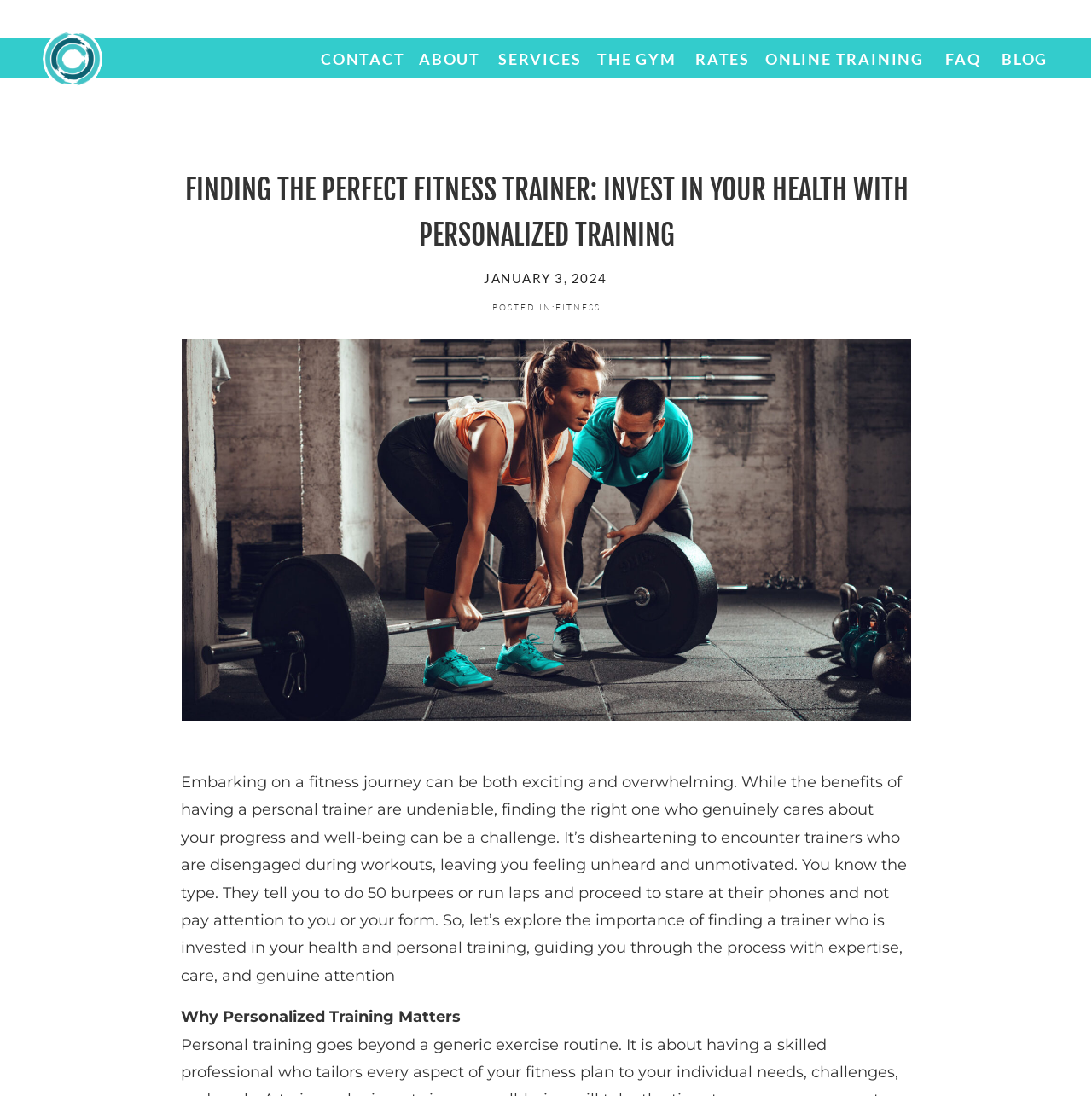What is the importance of personalized training? From the image, respond with a single word or brief phrase.

It matters